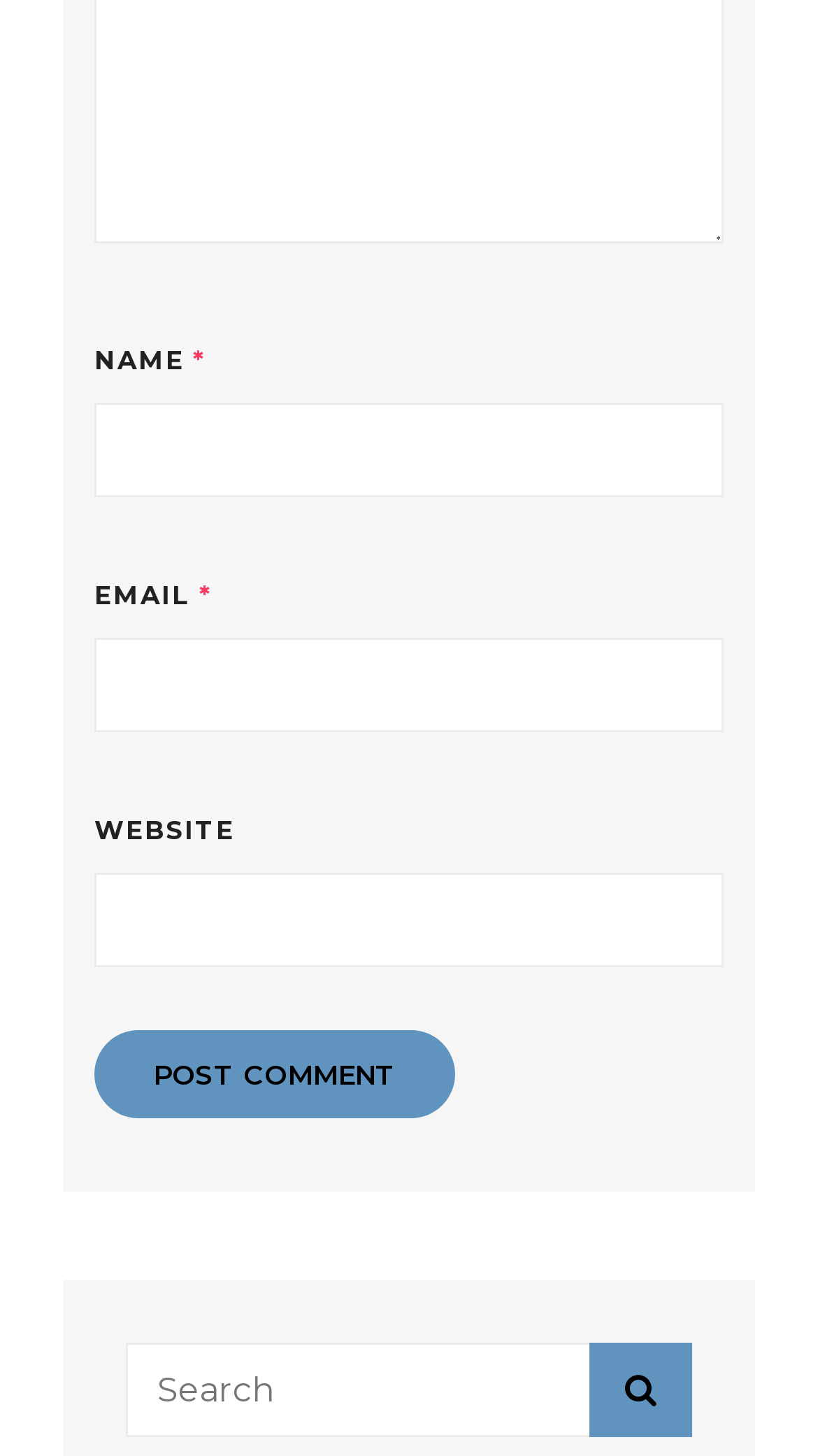What is the purpose of the 'NAME' field?
From the screenshot, provide a brief answer in one word or phrase.

To input name